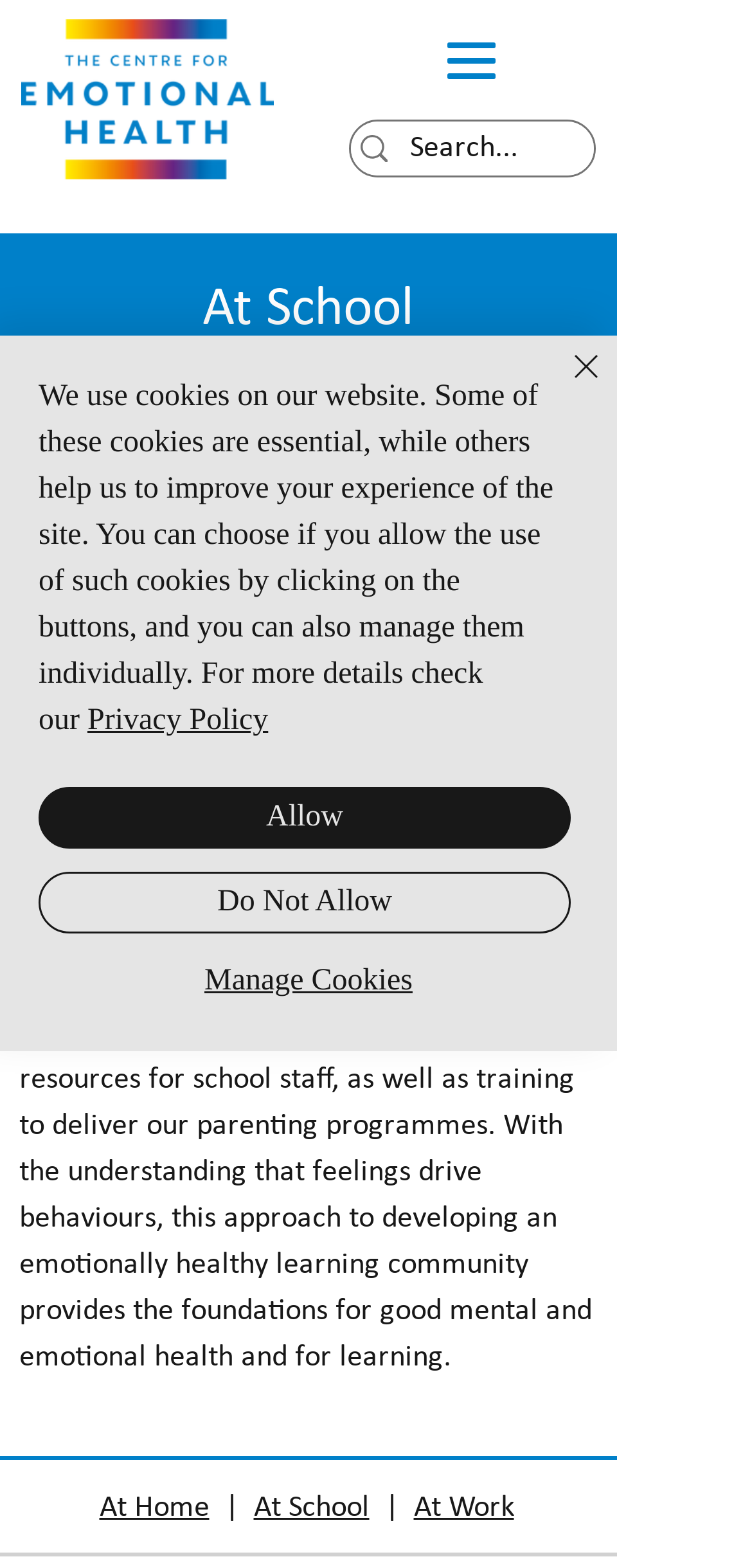Find the bounding box coordinates of the element's region that should be clicked in order to follow the given instruction: "Go to At Home page". The coordinates should consist of four float numbers between 0 and 1, i.e., [left, top, right, bottom].

[0.132, 0.952, 0.278, 0.971]